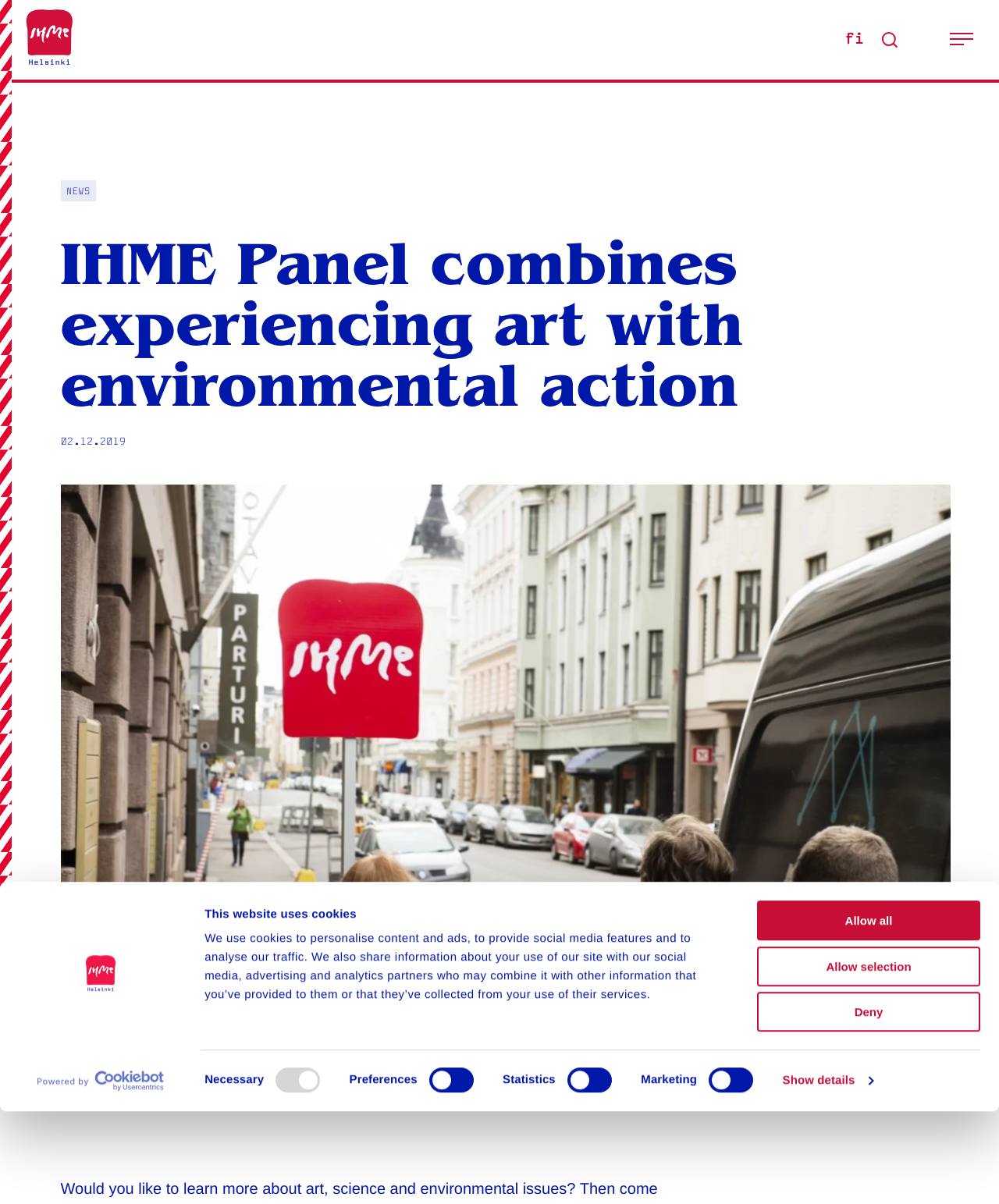Please determine the bounding box coordinates of the area that needs to be clicked to complete this task: 'Search for something'. The coordinates must be four float numbers between 0 and 1, formatted as [left, top, right, bottom].

[0.012, 0.062, 1.0, 0.095]